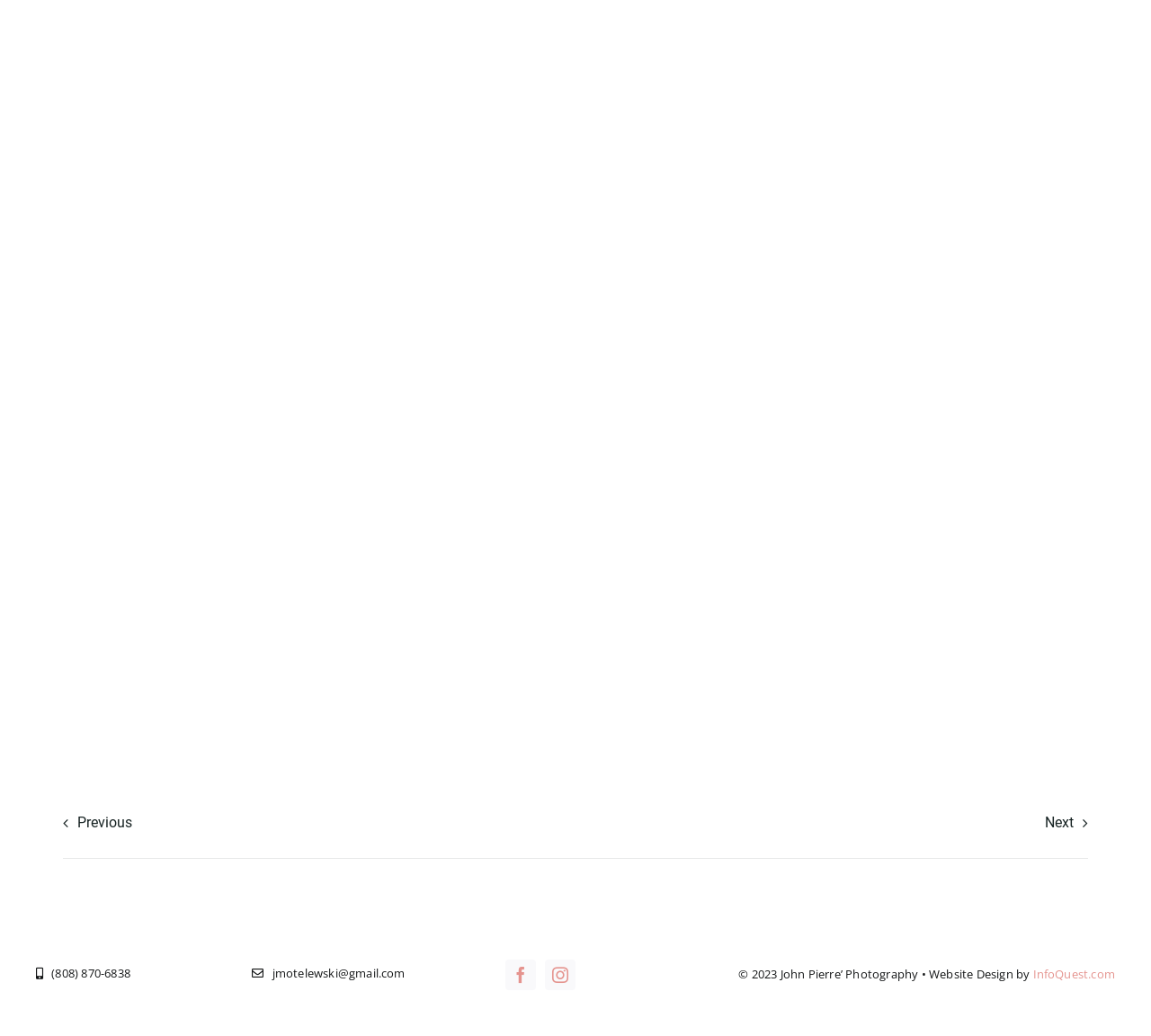Who designed the website?
Refer to the image and answer the question using a single word or phrase.

InfoQuest.com